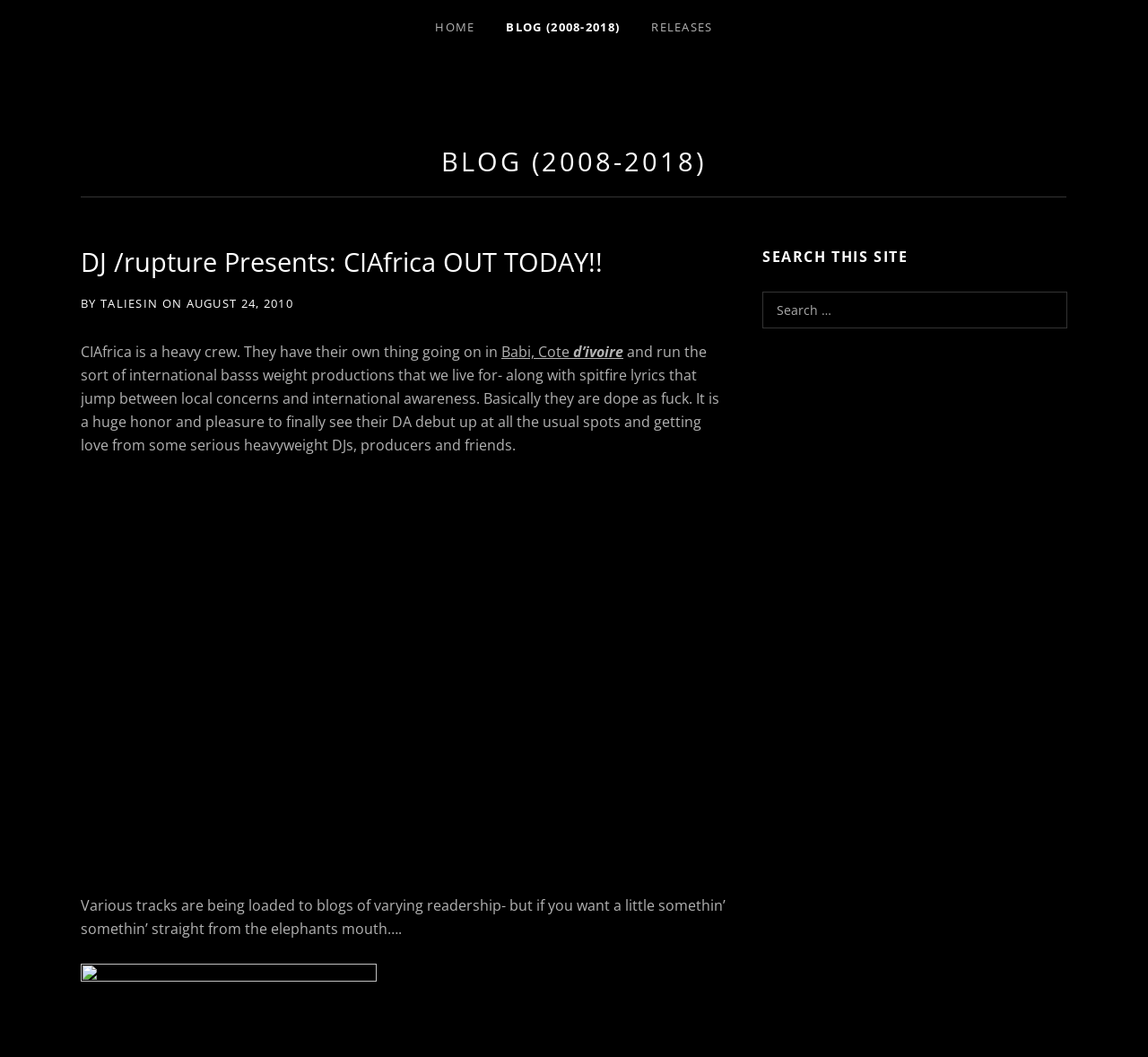Please specify the bounding box coordinates of the region to click in order to perform the following instruction: "Click on HOME".

[0.367, 0.0, 0.426, 0.051]